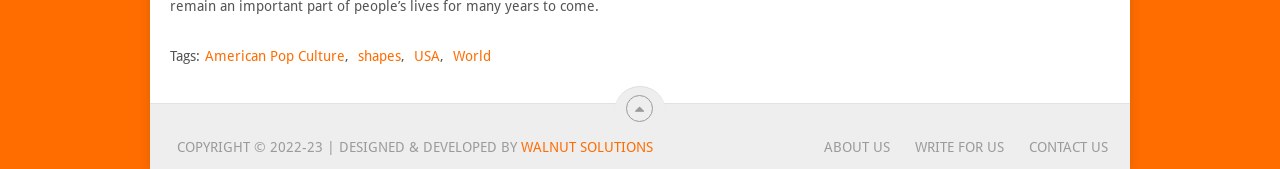Locate the bounding box coordinates of the element that needs to be clicked to carry out the instruction: "check COPYRIGHT information". The coordinates should be given as four float numbers ranging from 0 to 1, i.e., [left, top, right, bottom].

[0.138, 0.822, 0.407, 0.917]